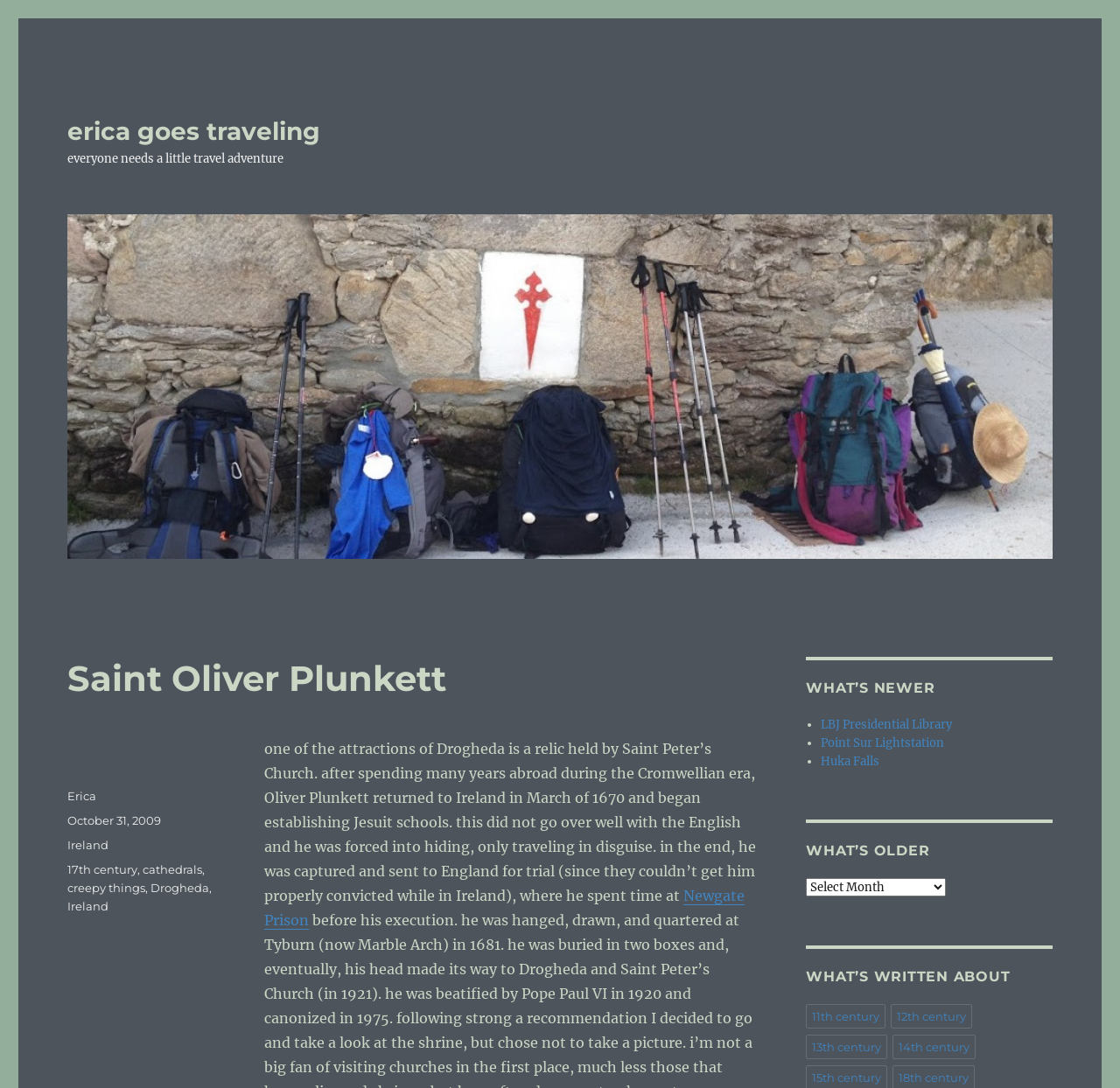Construct a comprehensive caption that outlines the webpage's structure and content.

The webpage is about Saint Oliver Plunkett, a historical figure, and is part of a travel blog called "erica goes traveling". At the top of the page, there is a link to the blog's homepage and a tagline that reads "everyone needs a little travel adventure". Below this, there is a large image that spans most of the width of the page, with a header that displays the title "Saint Oliver Plunkett" in a prominent position.

The main content of the page is a block of text that describes Saint Oliver Plunkett's life, including his return to Ireland in 1670 and his subsequent capture and trial in England. The text also mentions Newgate Prison, where he was held. This block of text is positioned below the image and header.

At the bottom of the page, there is a footer section that contains metadata about the post, including the author's name, the date it was posted, and categories and tags related to the content. There are also links to other related posts, including ones about Ireland, cathedrals, and creepy things.

To the right of the main content, there are three sections: "WHAT'S NEWER", "WHAT'S OLDER", and "WHAT'S WRITTEN ABOUT". The "WHAT'S NEWER" section contains a list of links to newer posts, including ones about the LBJ Presidential Library, Point Sur Lightstation, and Huka Falls. The "WHAT'S OLDER" section contains a link to older posts, and the "WHAT'S WRITTEN ABOUT" section contains links to posts about specific centuries, including the 11th to 14th centuries.